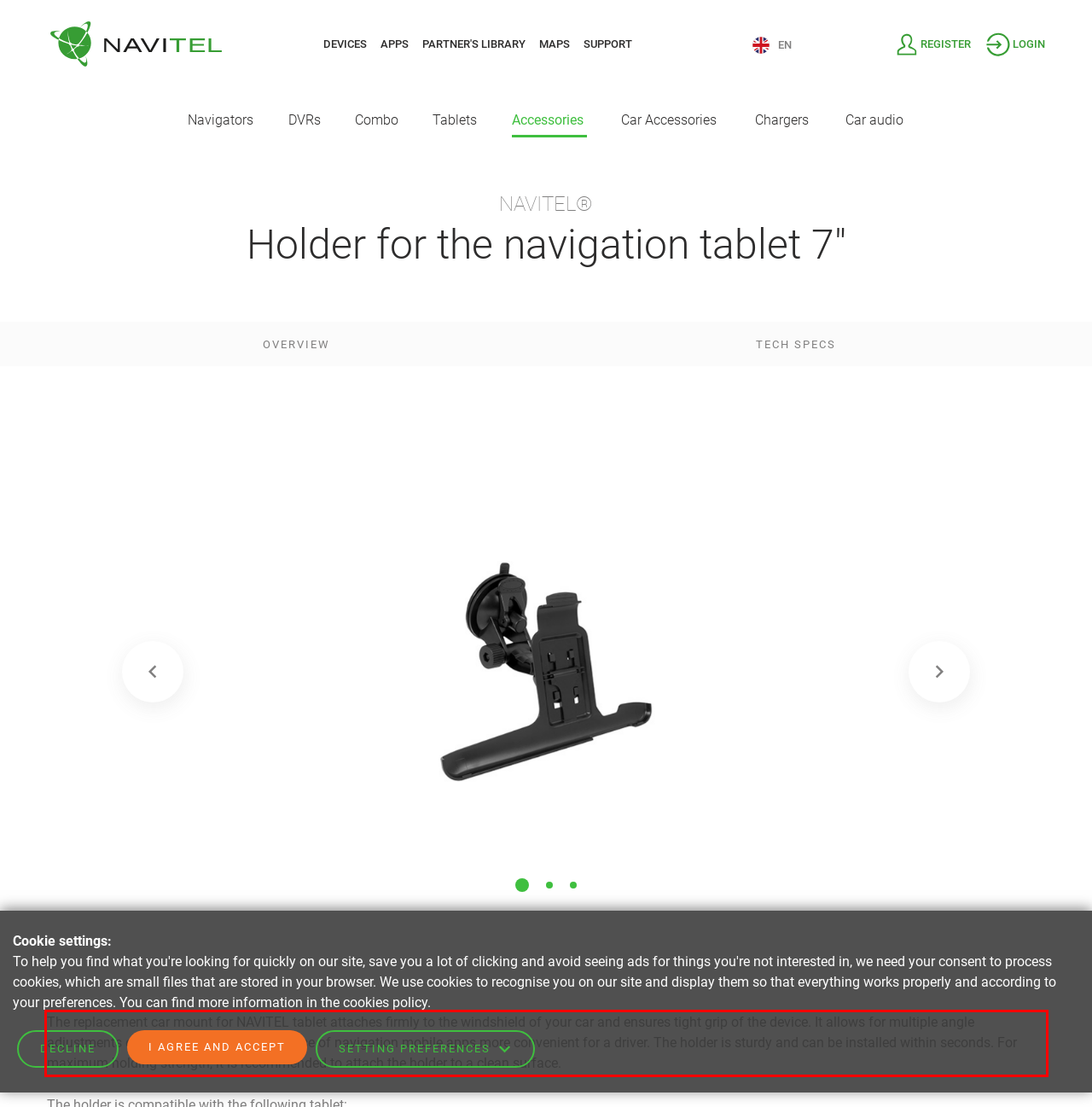Within the screenshot of the webpage, locate the red bounding box and use OCR to identify and provide the text content inside it.

The replacement car mount for NAVITEL tablet attaches firmly to the windshield of your car and ensures tight grip of the device. It allows for multiple angle adjustments of the tablet and makes the use of navigation mobile apps more convenient for a driver. The holder is sturdy and can be installed within seconds. For maximum holding strength, it is recommended to attach the holder to a clean surface.